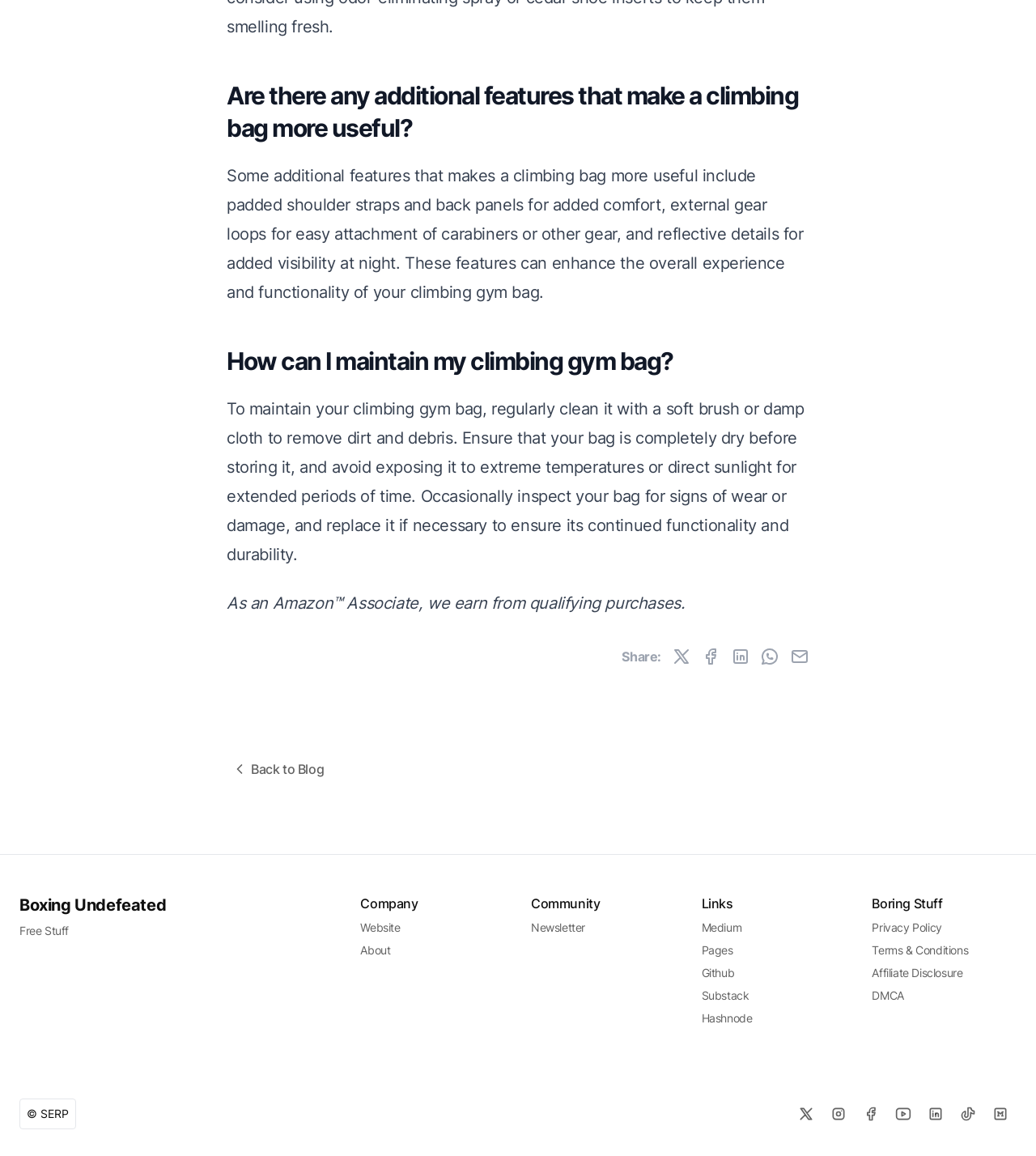Identify the bounding box coordinates of the clickable section necessary to follow the following instruction: "Check Privacy Policy". The coordinates should be presented as four float numbers from 0 to 1, i.e., [left, top, right, bottom].

[0.842, 0.796, 0.909, 0.808]